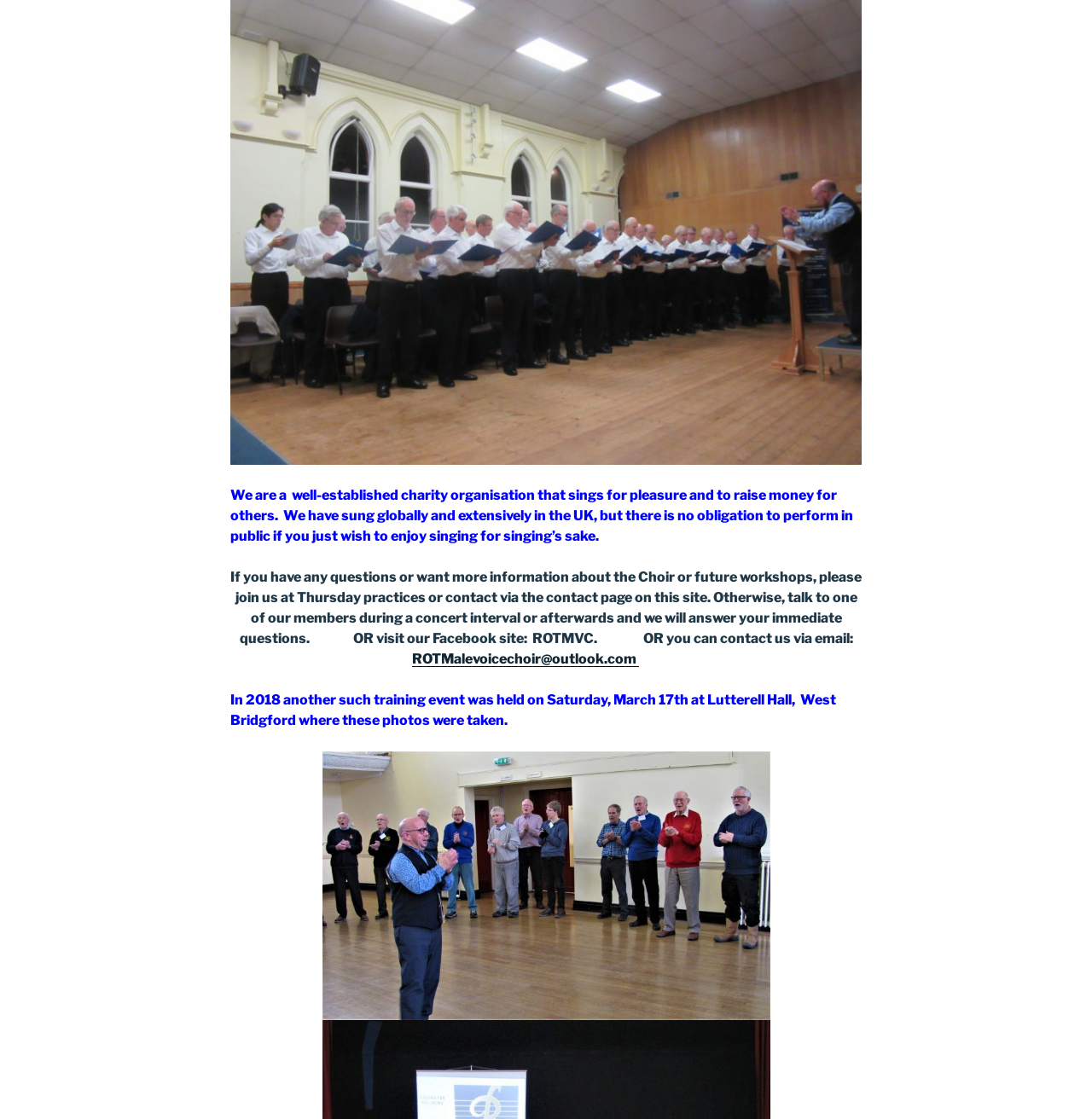What is the purpose of the charity organisation?
Answer briefly with a single word or phrase based on the image.

Singing for pleasure and raising money